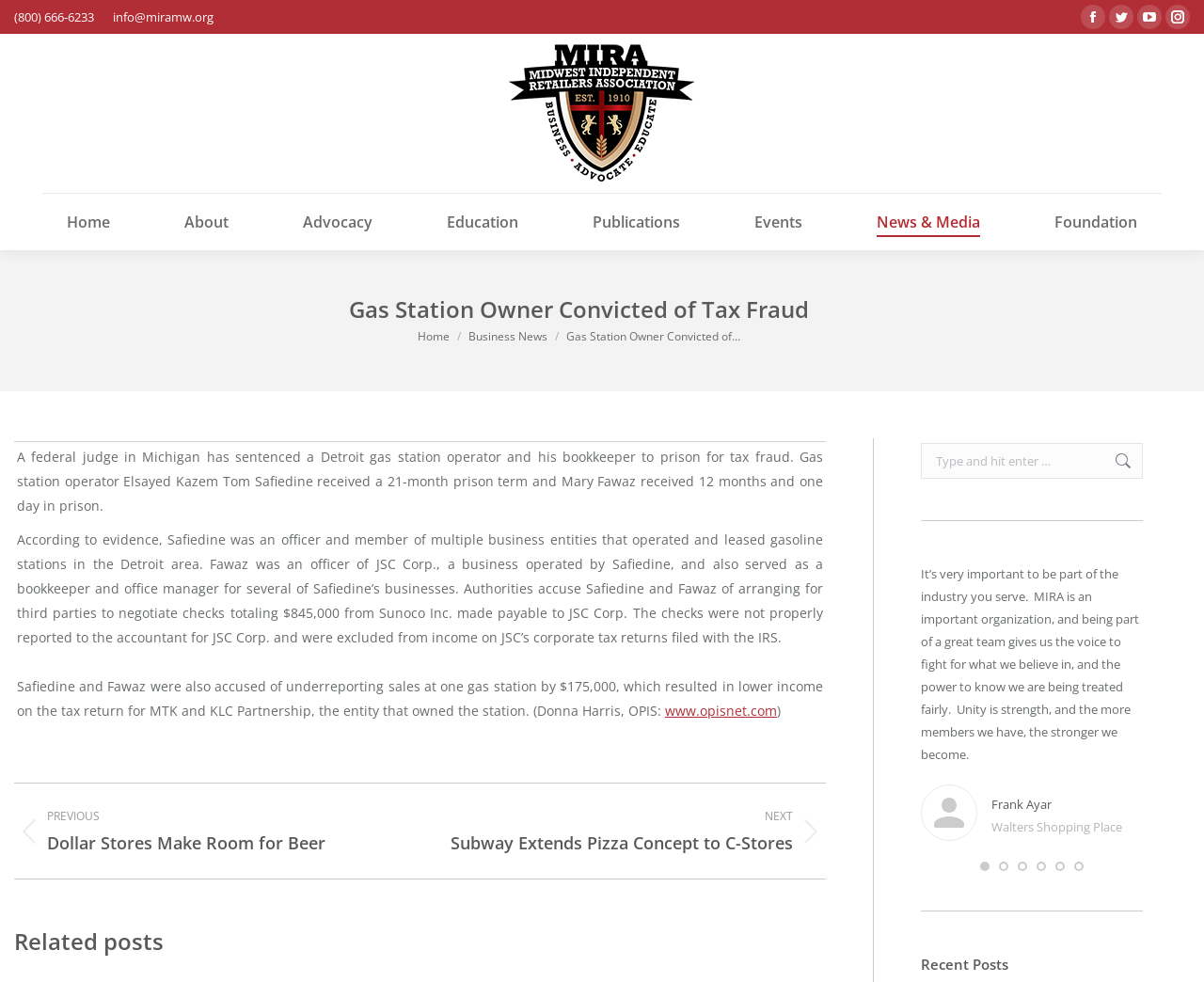Provide the bounding box coordinates for the area that should be clicked to complete the instruction: "Search for something".

[0.765, 0.451, 0.949, 0.488]